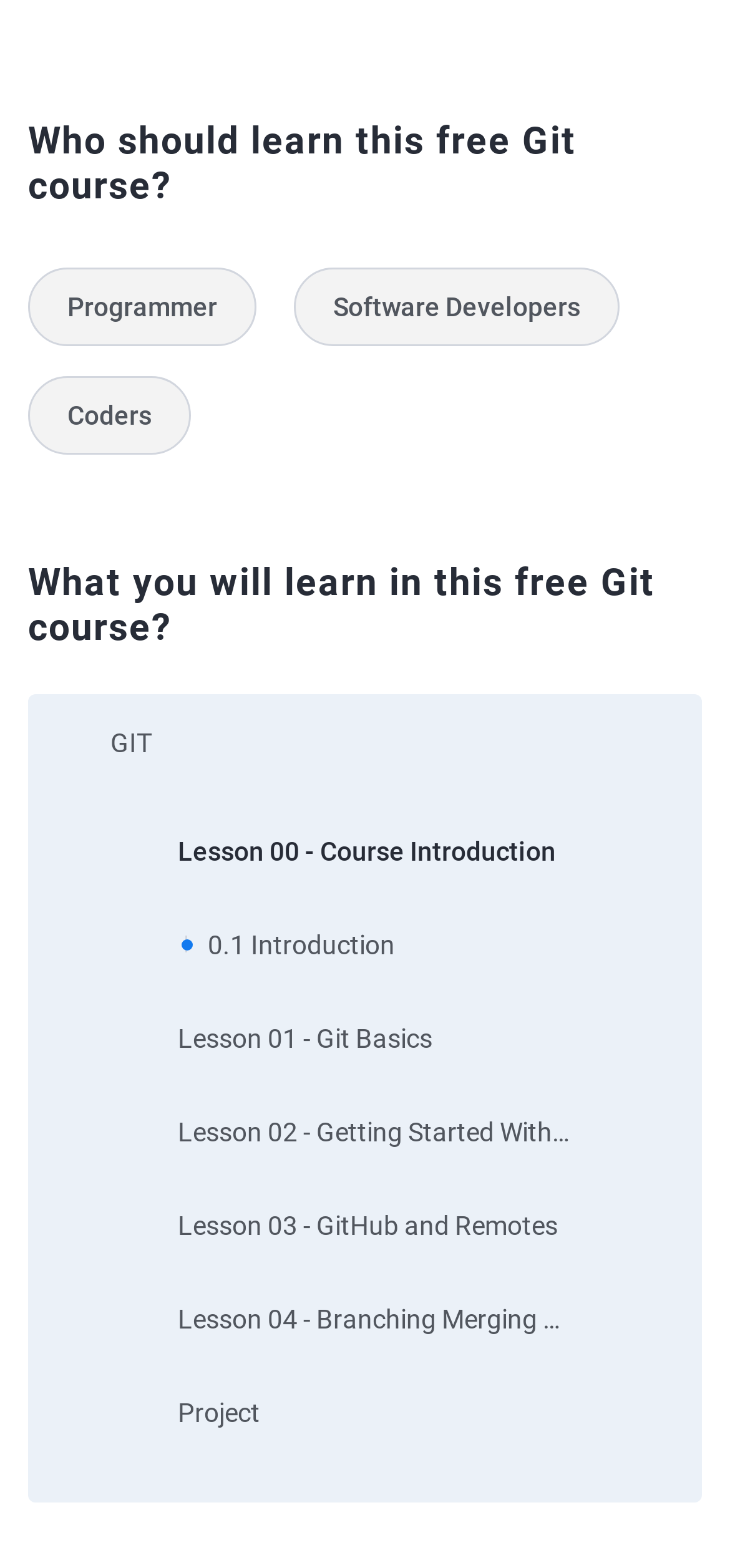Extract the bounding box coordinates for the UI element described by the text: "parent_node: Project aria-label="arrow"". The coordinates should be in the form of [left, top, right, bottom] with values between 0 and 1.

[0.156, 0.884, 0.936, 0.913]